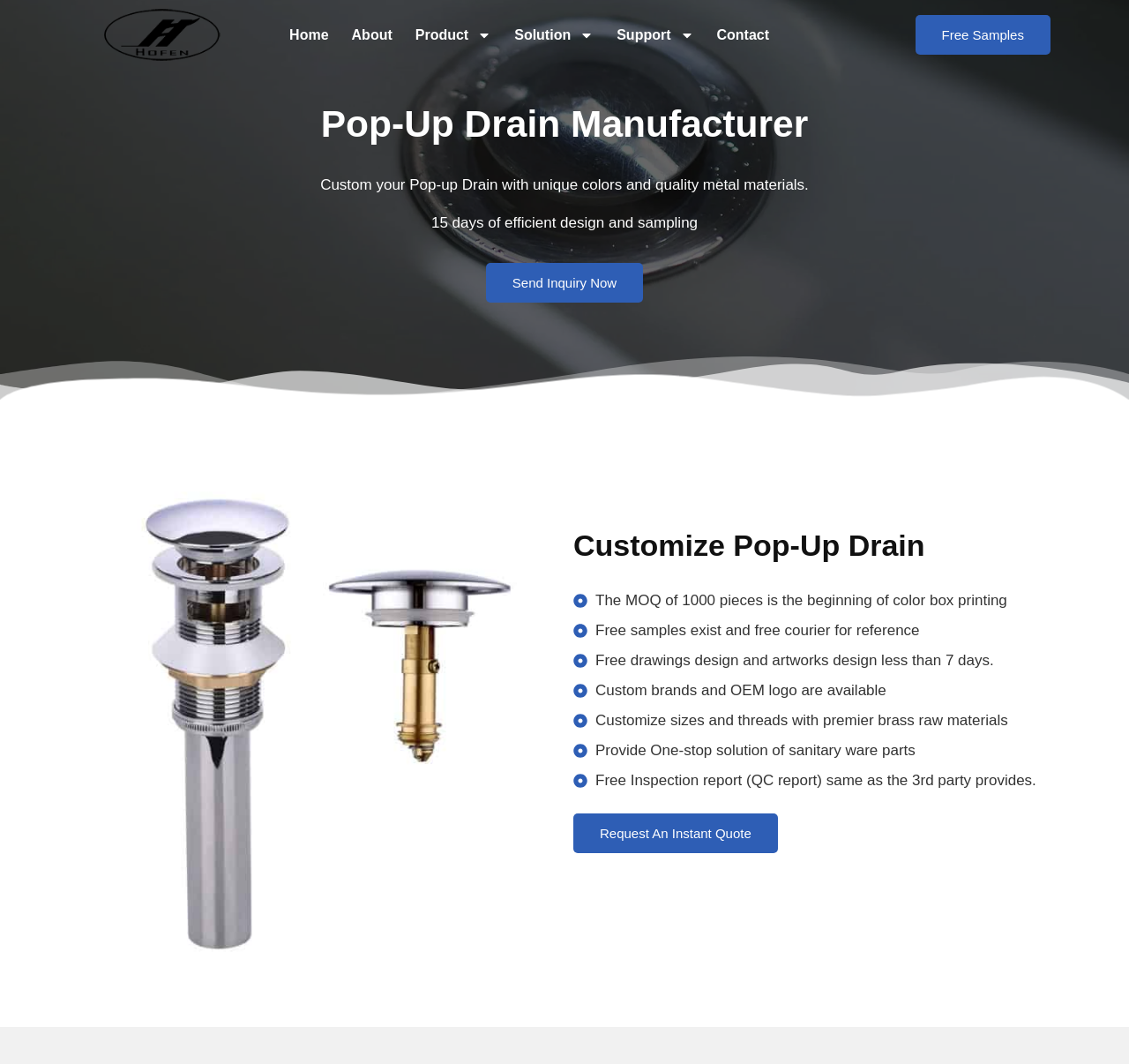Respond concisely with one word or phrase to the following query:
What is the purpose of the 'Send Inquiry Now' button?

To send inquiry